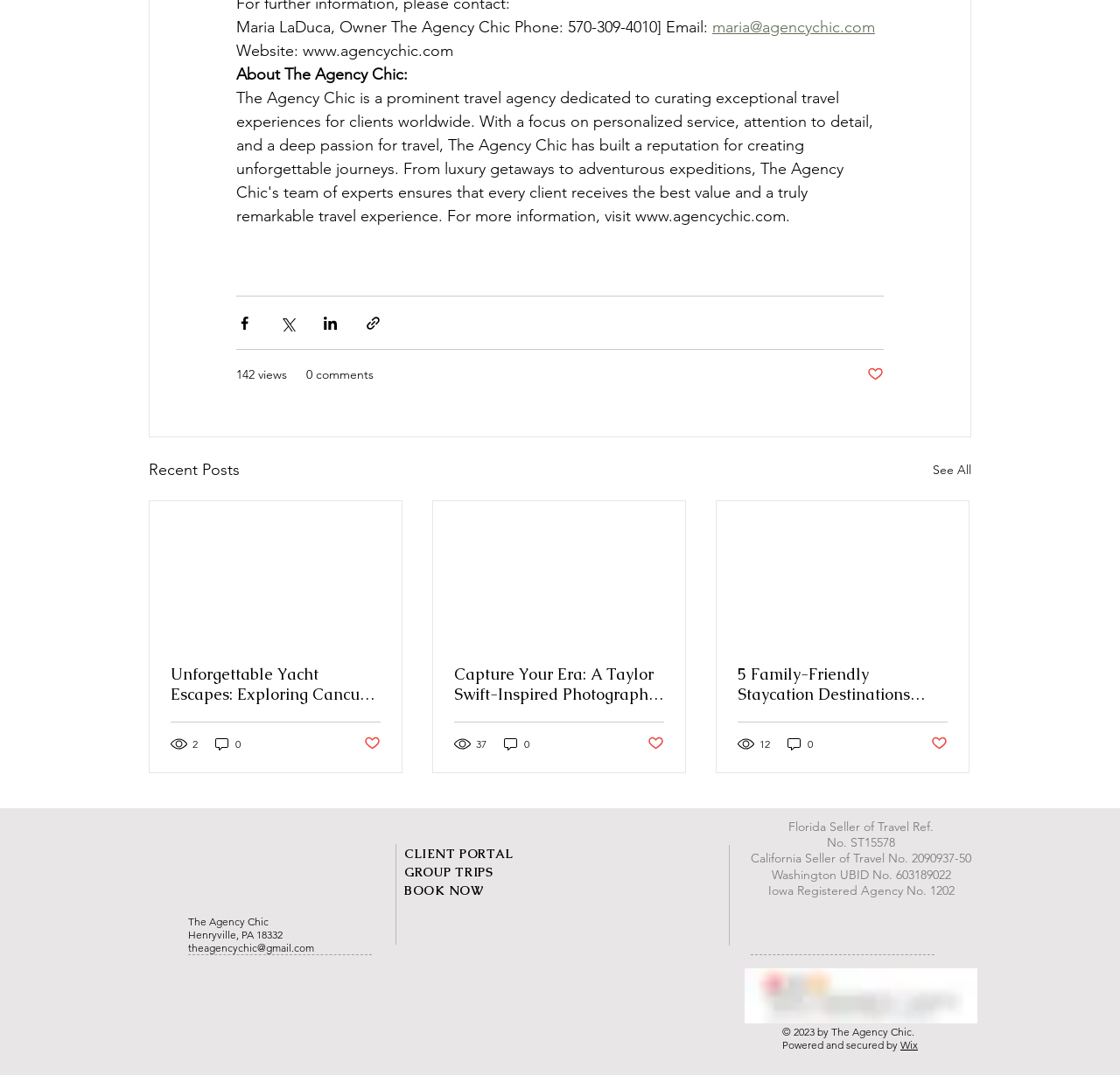What is the name of the website platform that powers The Agency Chic?
Use the image to give a comprehensive and detailed response to the question.

The answer can be found at the bottom of the webpage, where it says 'Powered and secured by Wix'.